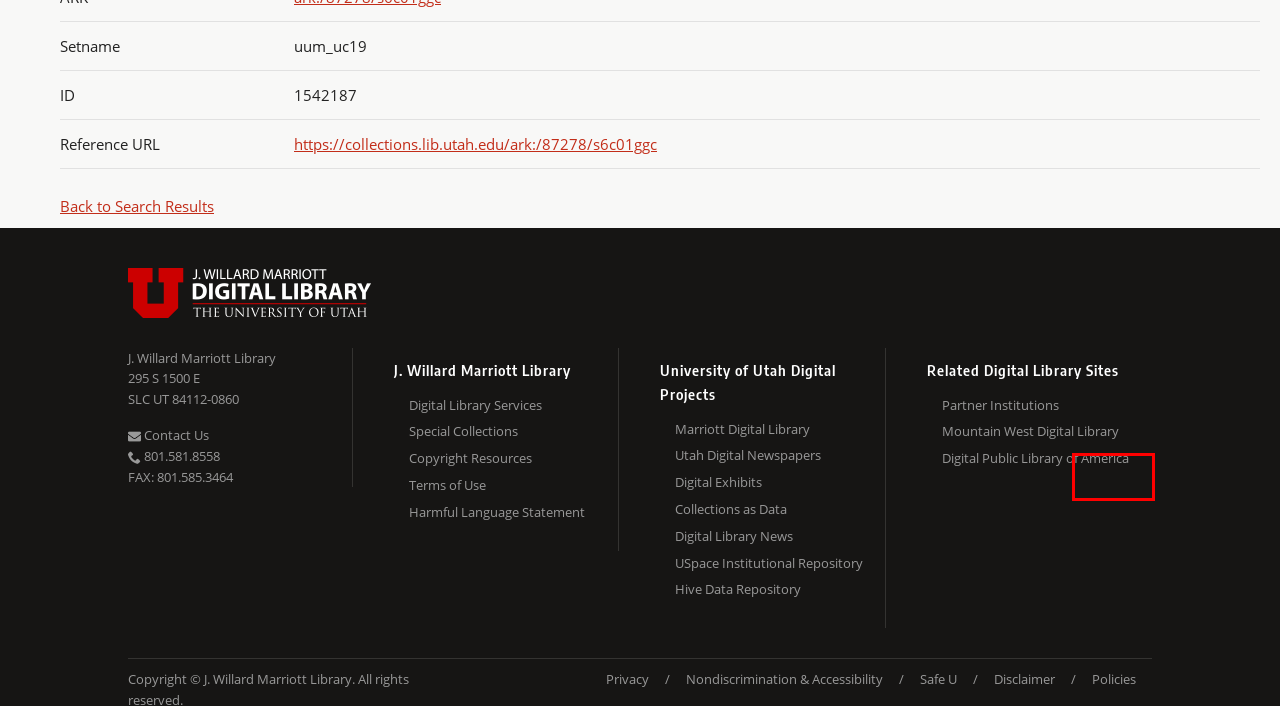Examine the screenshot of a webpage with a red bounding box around a UI element. Select the most accurate webpage description that corresponds to the new page after clicking the highlighted element. Here are the choices:
A. Library Policies Marriott Library
B. J. Willard Marriott Digital Library
C. Copyright Overview and Resources Marriott Library
D. Digital Library Services Marriott Library
E. Special Collections Marriott Library
F. Digital Public Library of America
G. Hive
H. J. Willard Marriott Library - lib.utah.edu Marriott Library

A